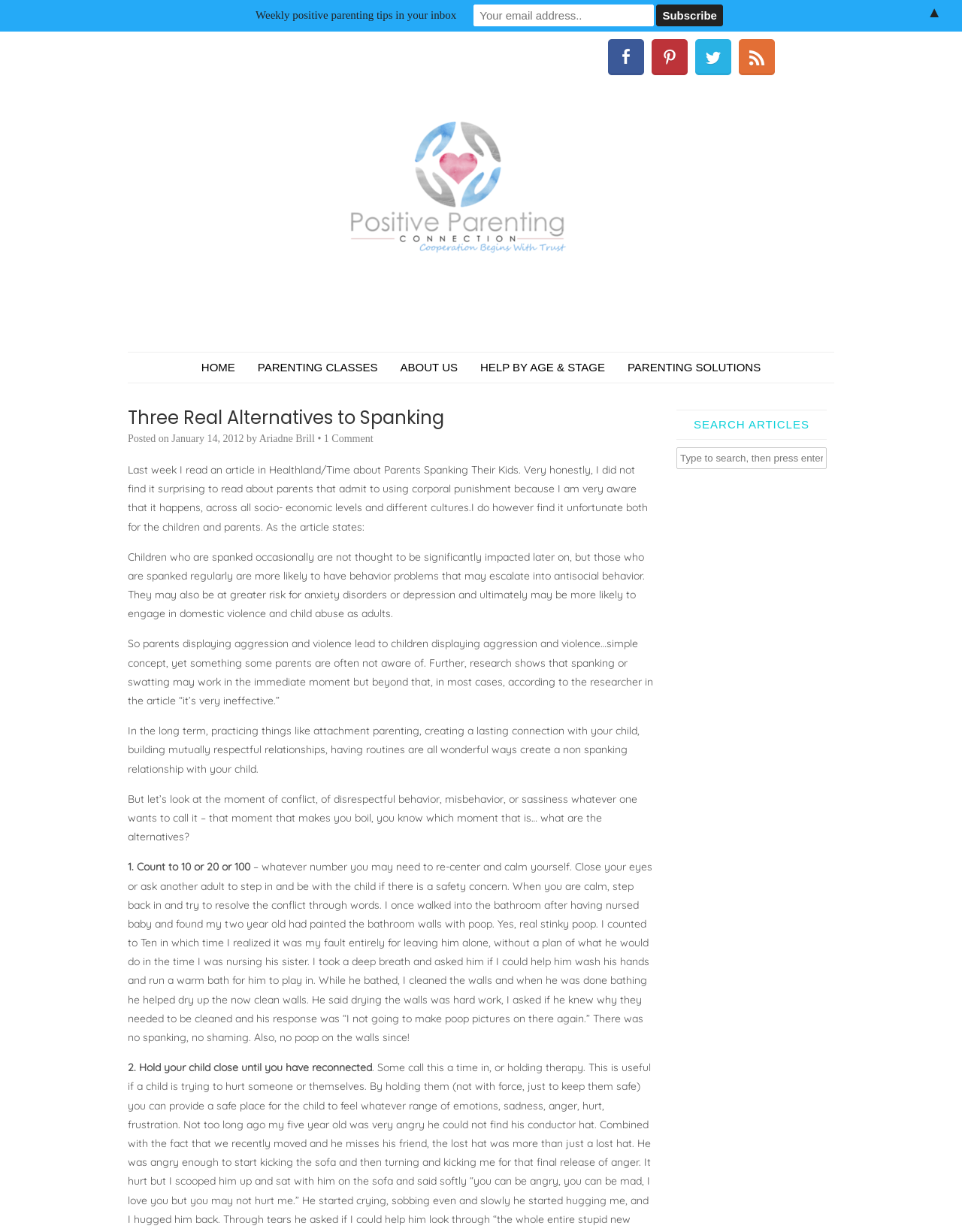Please identify the bounding box coordinates of the area that needs to be clicked to follow this instruction: "Subscribe to weekly positive parenting tips".

[0.682, 0.004, 0.752, 0.022]